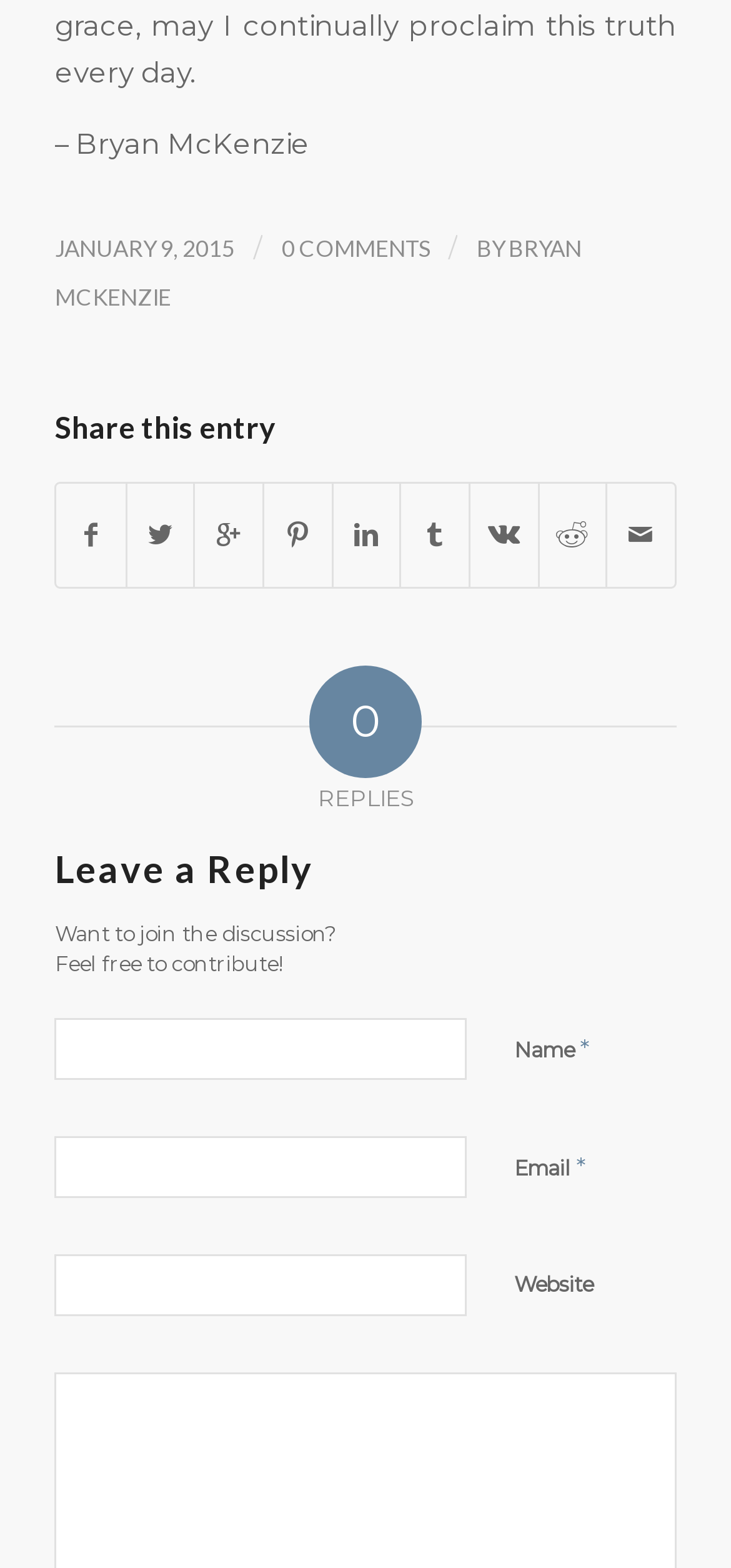Please identify the bounding box coordinates of the element I should click to complete this instruction: 'View comments'. The coordinates should be given as four float numbers between 0 and 1, like this: [left, top, right, bottom].

[0.385, 0.15, 0.588, 0.168]